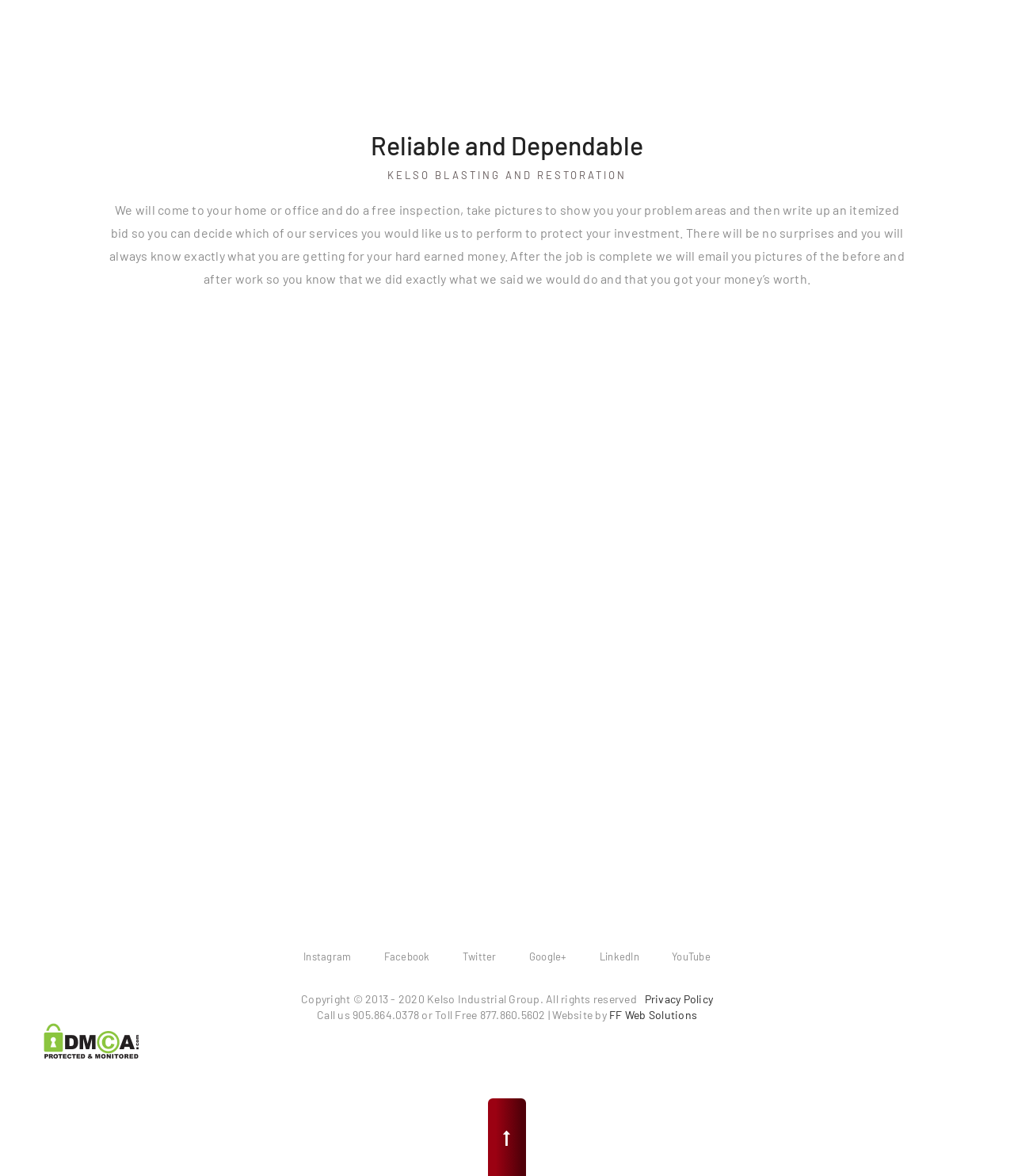What is the year range of the copyright?
Look at the screenshot and respond with a single word or phrase.

2013 - 2020